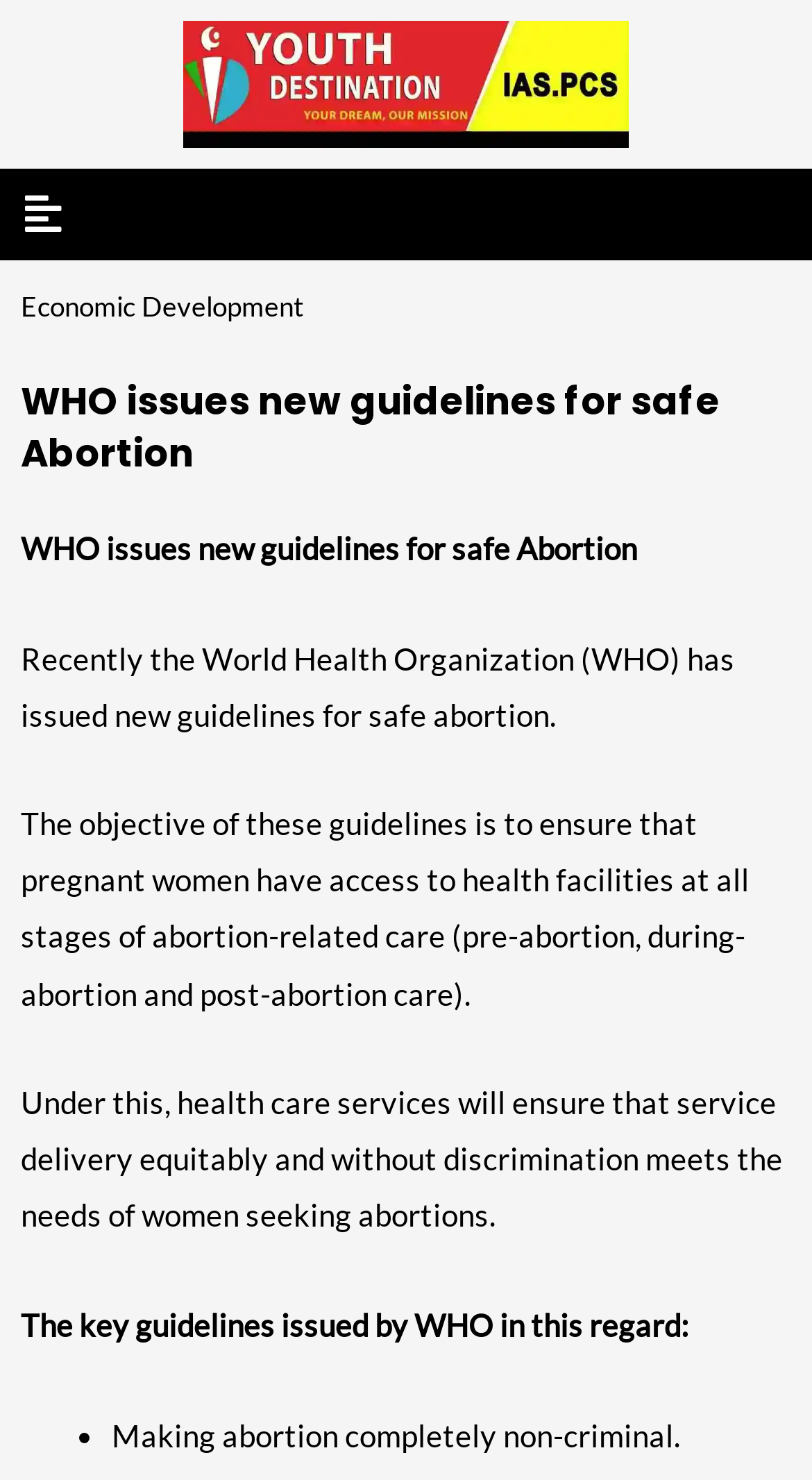Give a concise answer using only one word or phrase for this question:
What is the first key guideline issued by WHO?

Making abortion non-criminal